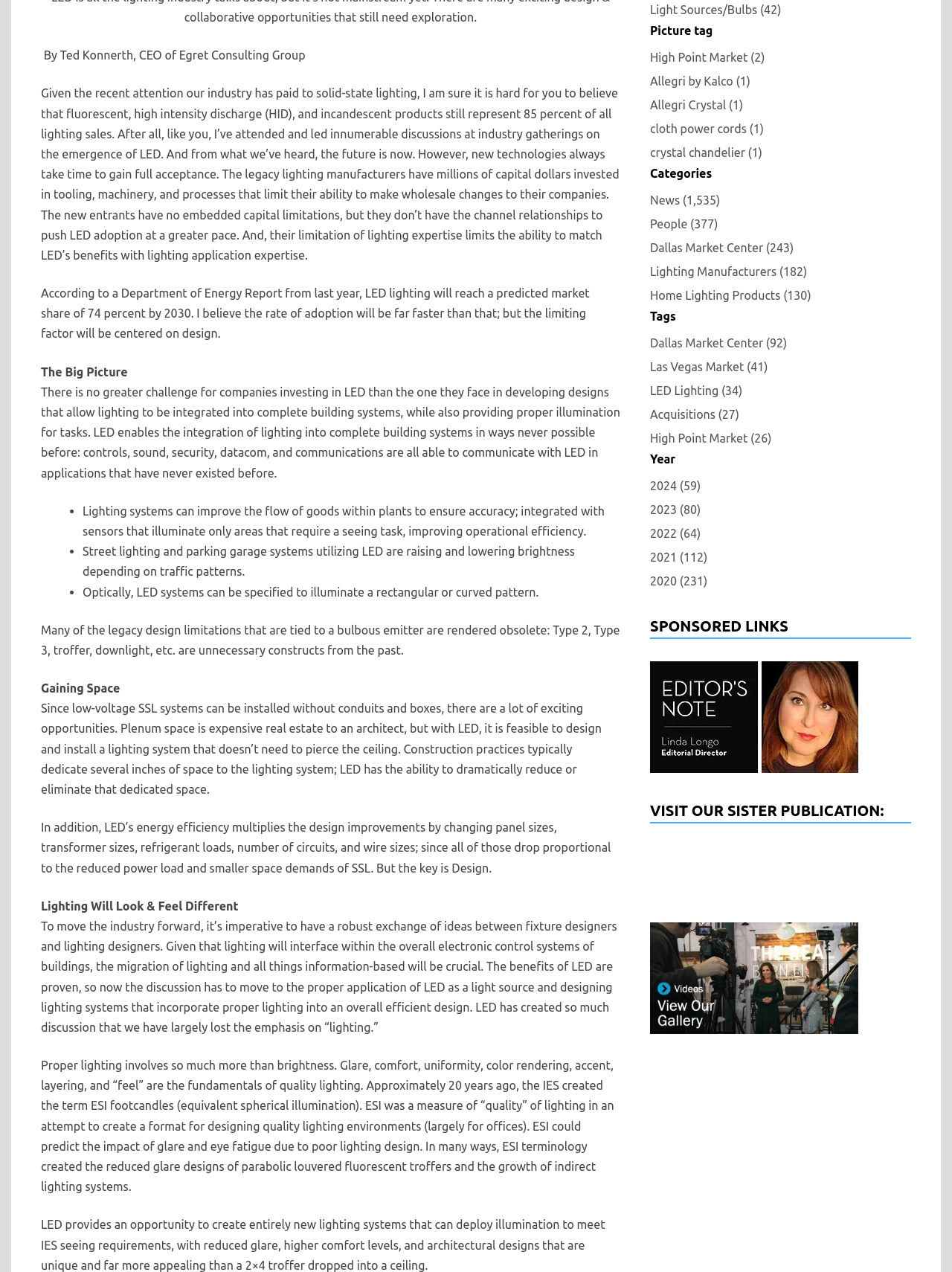Locate the bounding box of the UI element with the following description: "parent_node: VISIT OUR SISTER PUBLICATION:".

[0.683, 0.695, 0.957, 0.706]